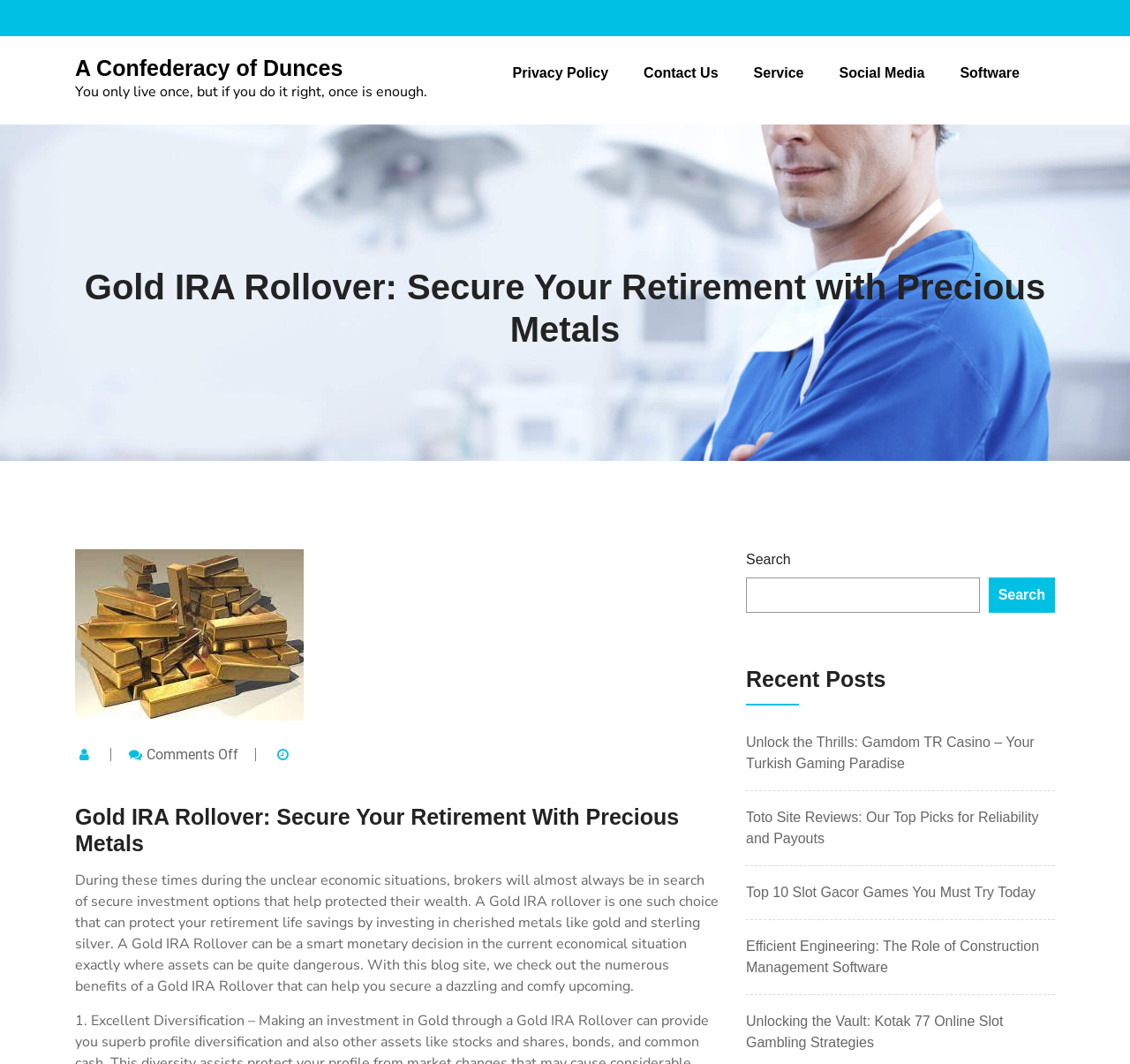Identify the coordinates of the bounding box for the element that must be clicked to accomplish the instruction: "Click on the 'A Confederacy of Dunces' link".

[0.066, 0.051, 0.378, 0.096]